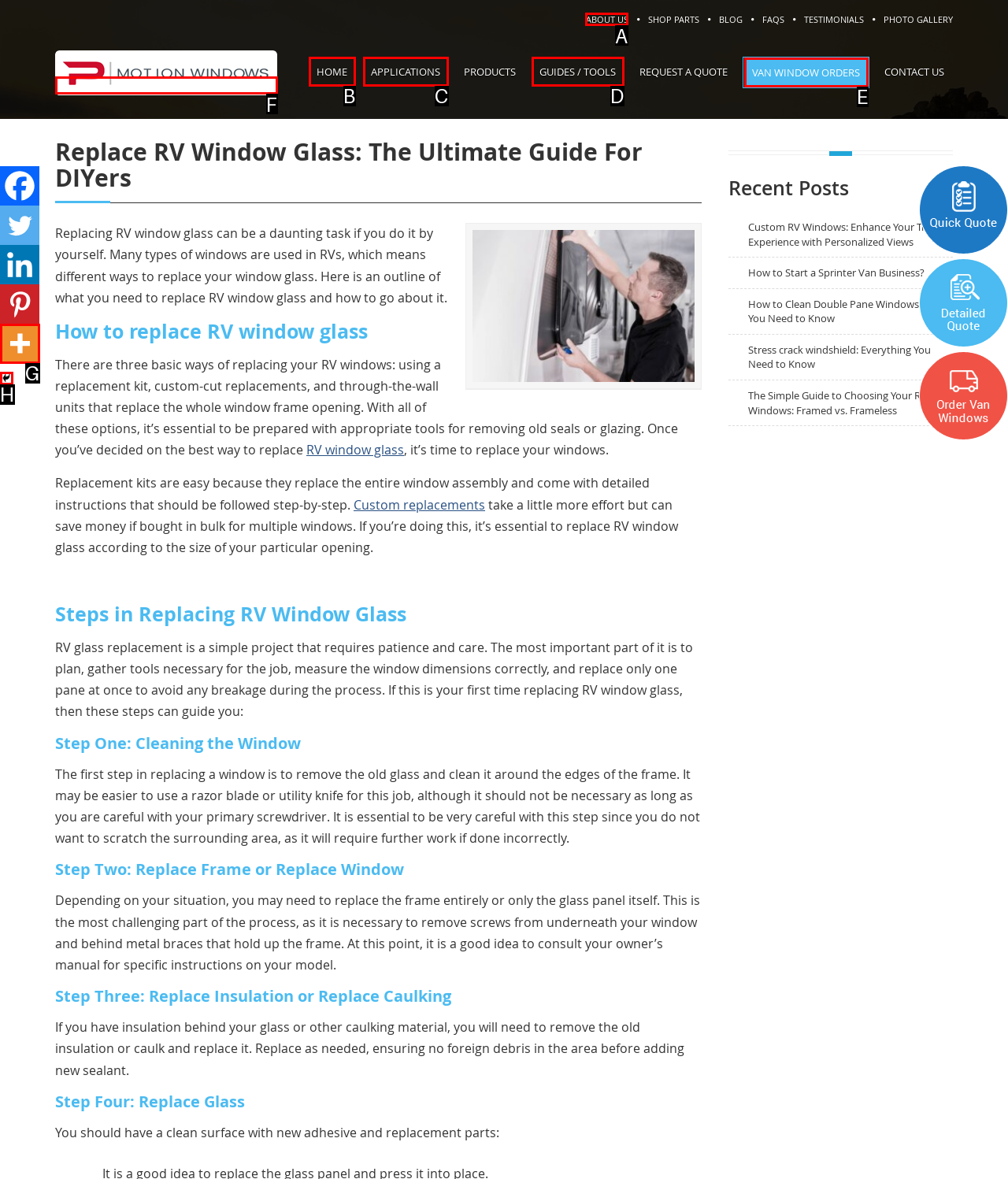Determine which HTML element to click on in order to complete the action: Click on the 'ABOUT US' link.
Reply with the letter of the selected option.

A